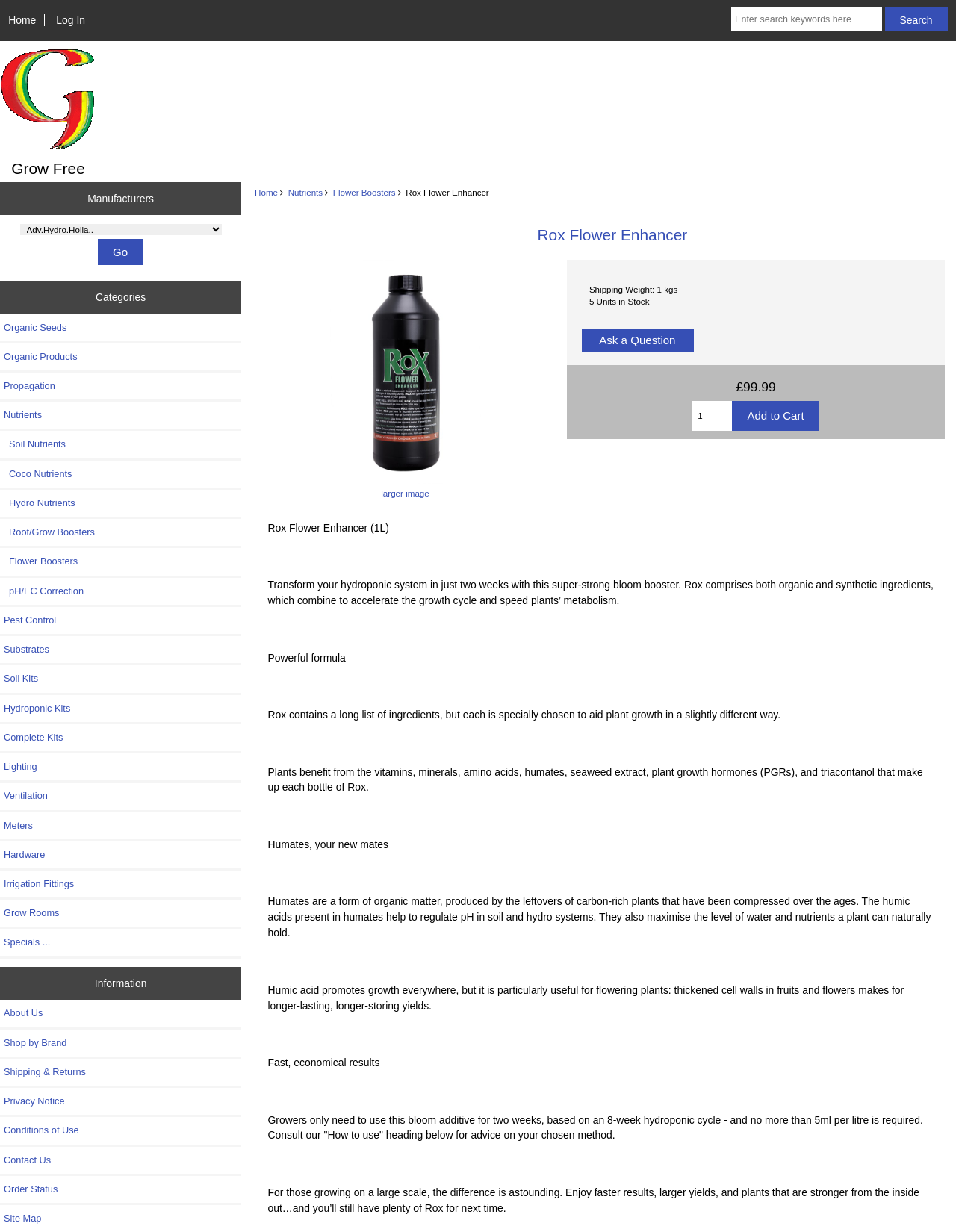Locate the bounding box coordinates of the clickable region necessary to complete the following instruction: "Ask a question". Provide the coordinates in the format of four float numbers between 0 and 1, i.e., [left, top, right, bottom].

[0.609, 0.273, 0.726, 0.281]